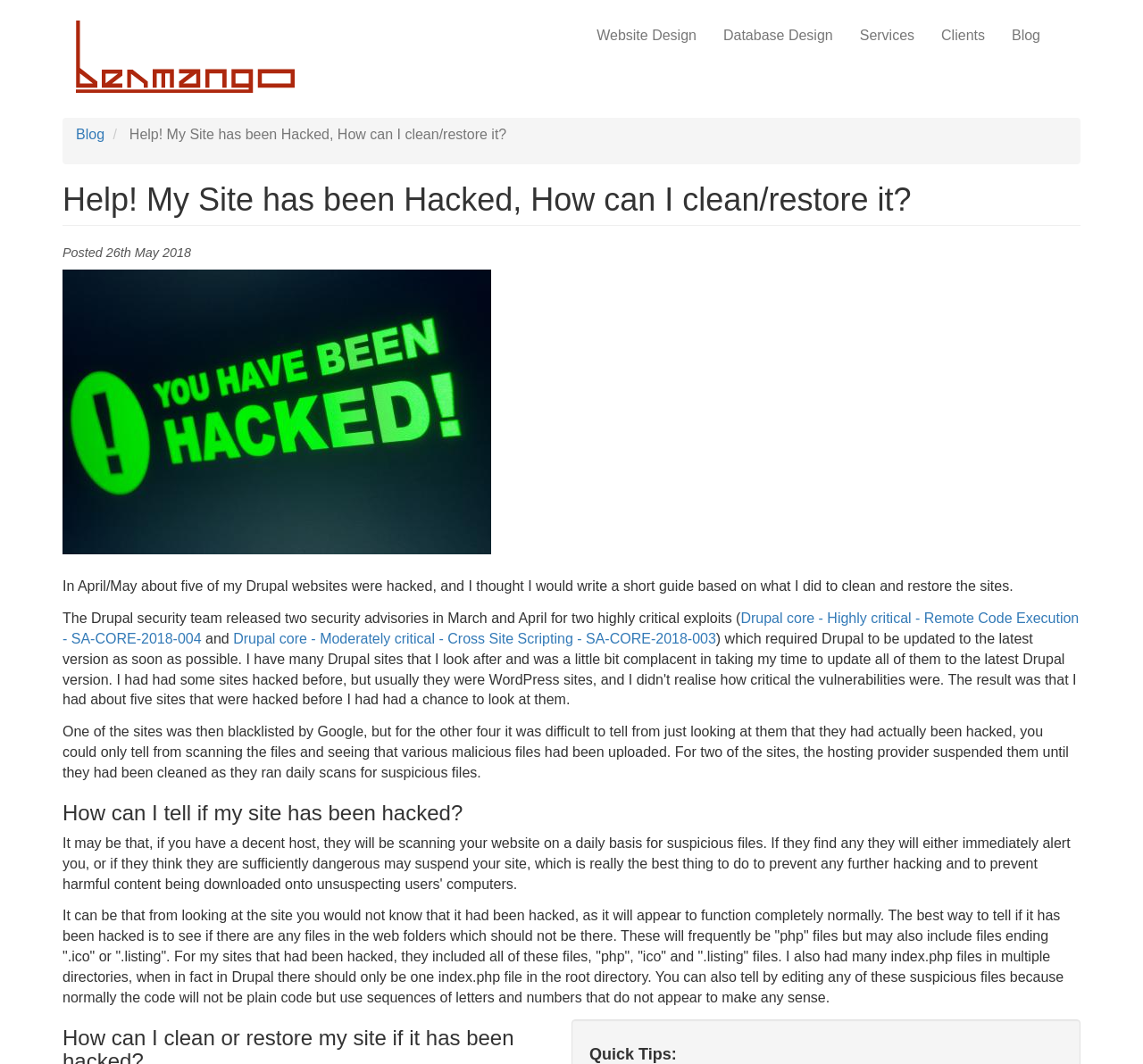Using the information shown in the image, answer the question with as much detail as possible: What is the website about?

Based on the webpage content, it appears that the website is about restoring hacked websites, specifically Drupal websites, and providing guidance on how to clean and restore them.